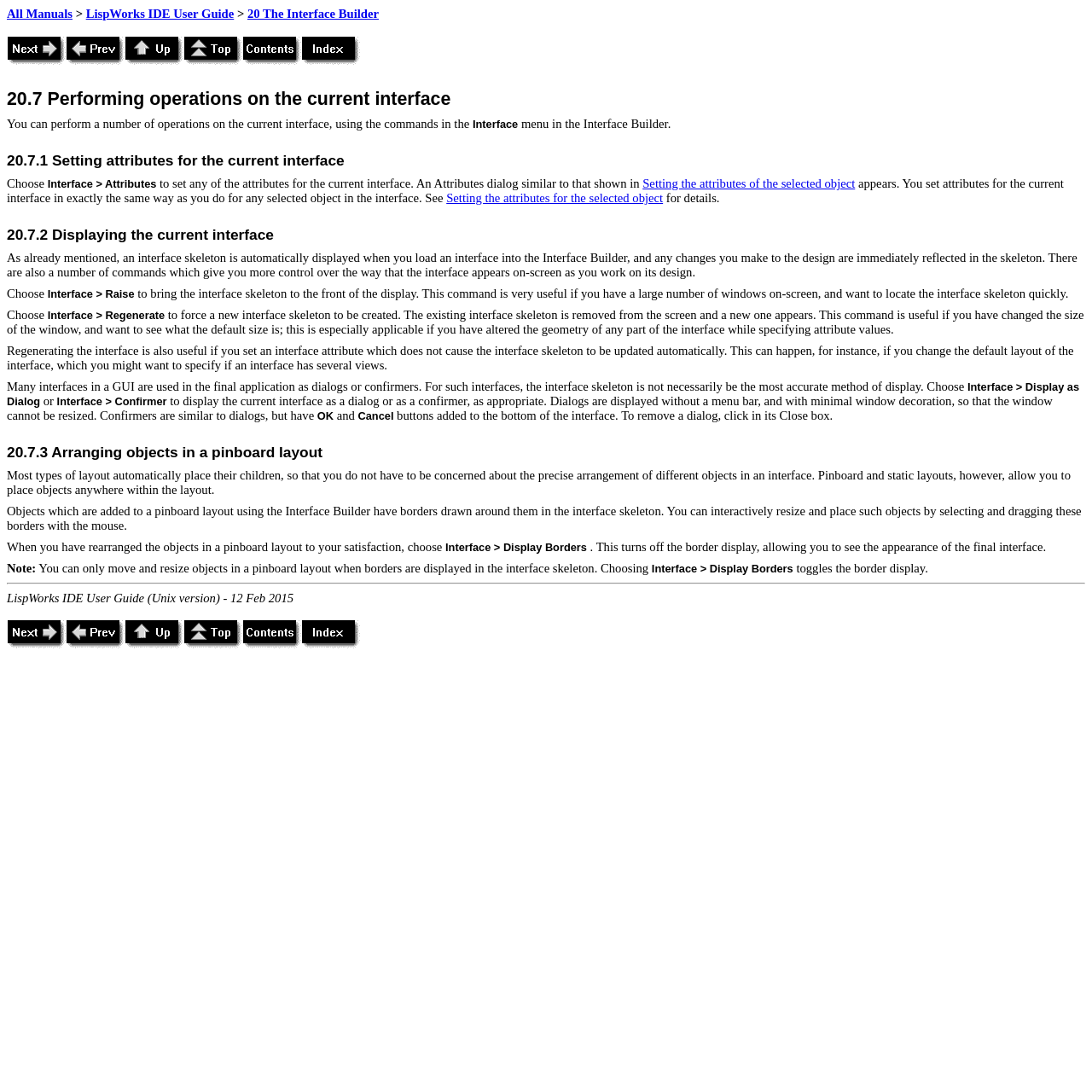What is the first link on the webpage?
Please use the image to deliver a detailed and complete answer.

The first link on the webpage is 'All Manuals' which is located at the top left corner of the webpage with a bounding box of [0.006, 0.006, 0.066, 0.019].